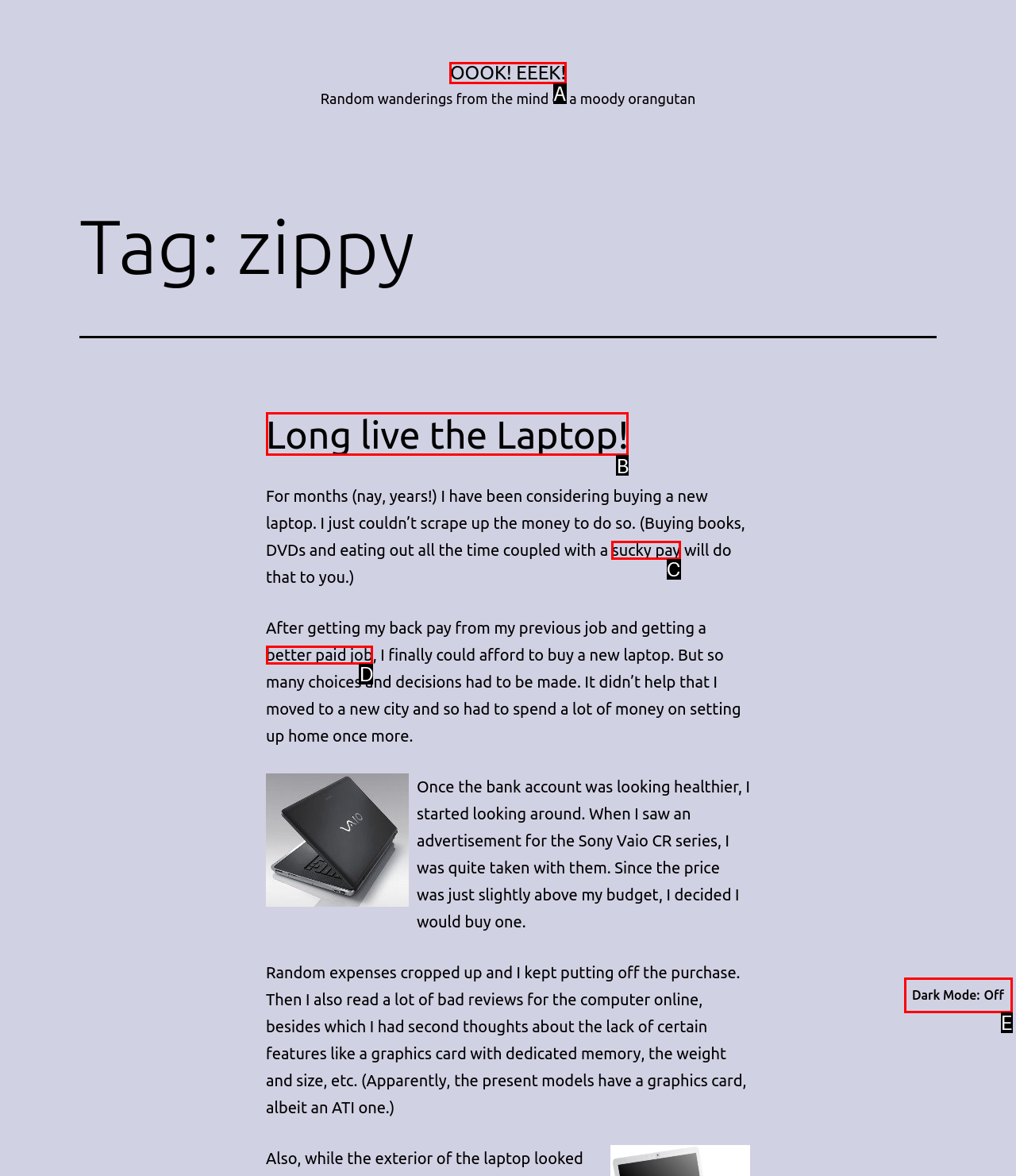Tell me the letter of the HTML element that best matches the description: better paid job from the provided options.

D